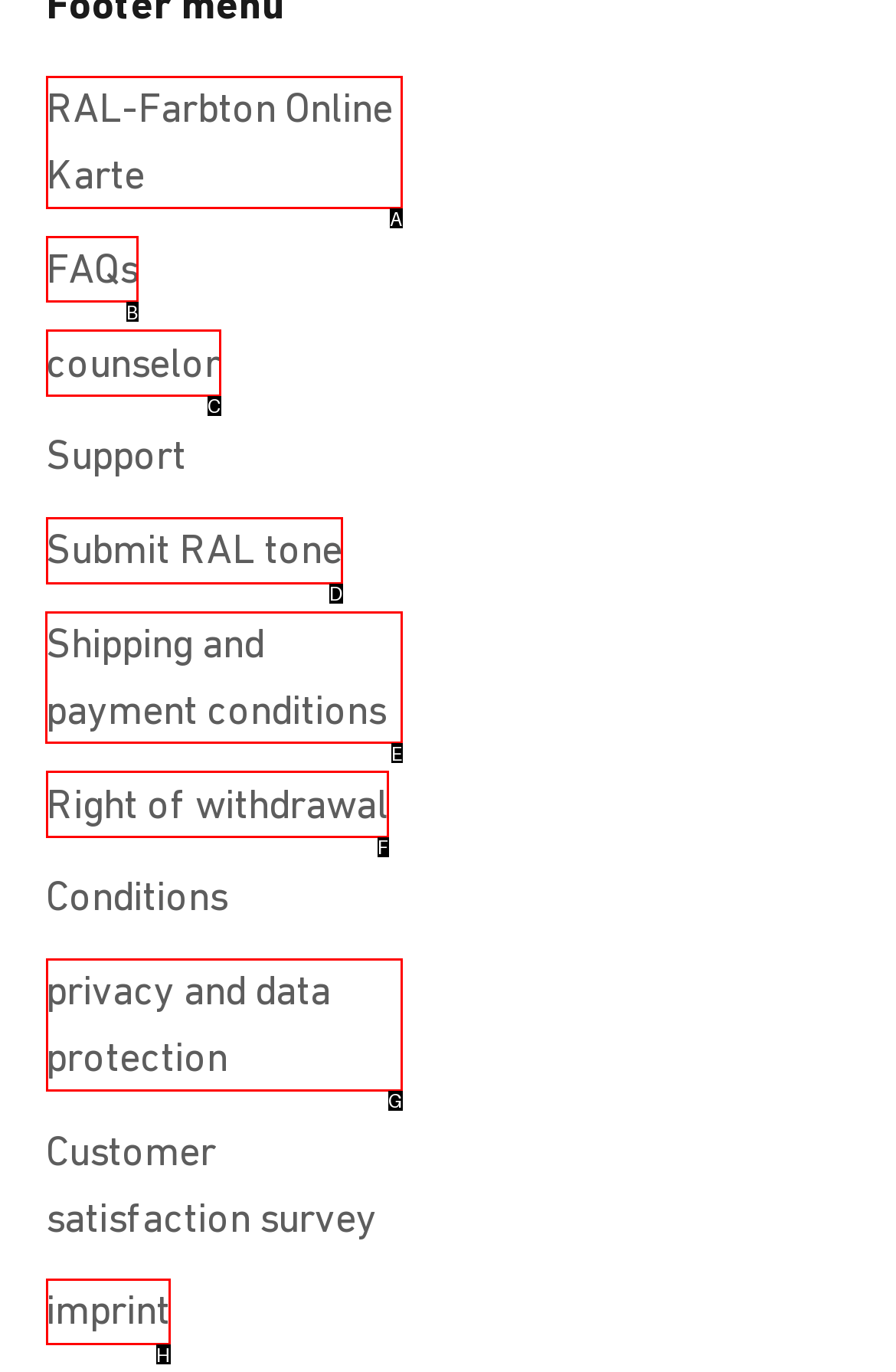Choose the UI element you need to click to carry out the task: Check shipping and payment conditions.
Respond with the corresponding option's letter.

E